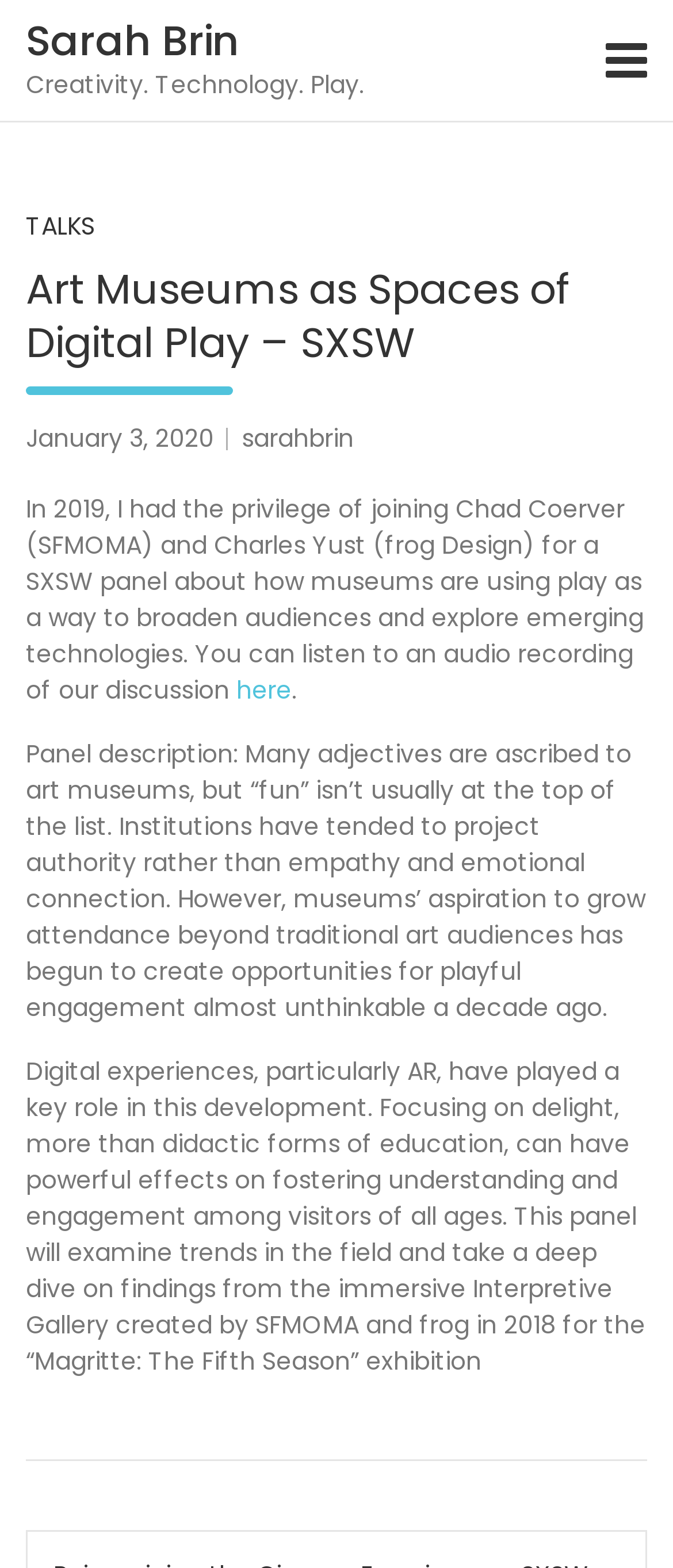Can you find and generate the webpage's heading?

Art Museums as Spaces of Digital Play – SXSW